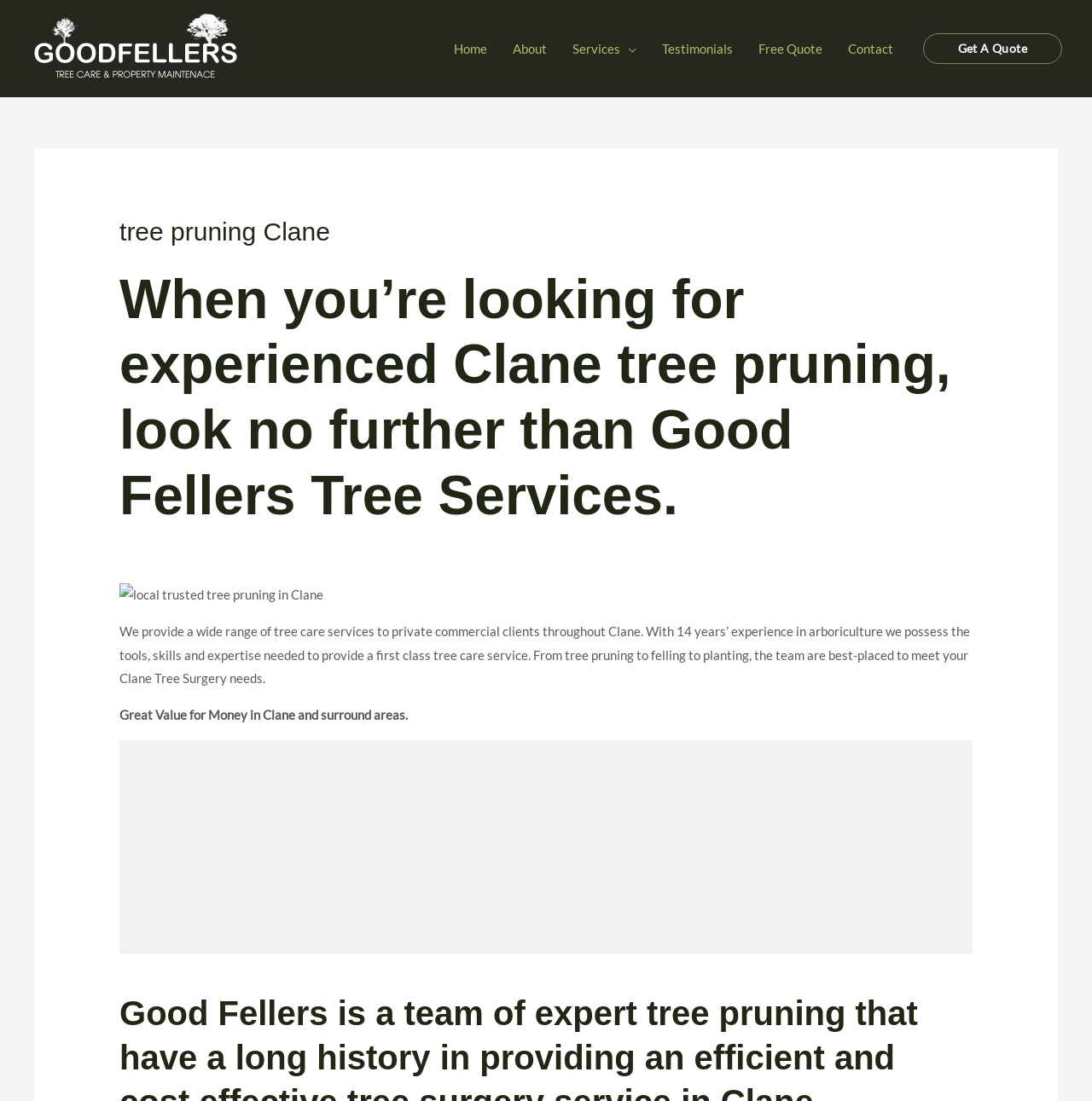Respond to the question below with a concise word or phrase:
What is the range of services provided by the company?

Tree care services